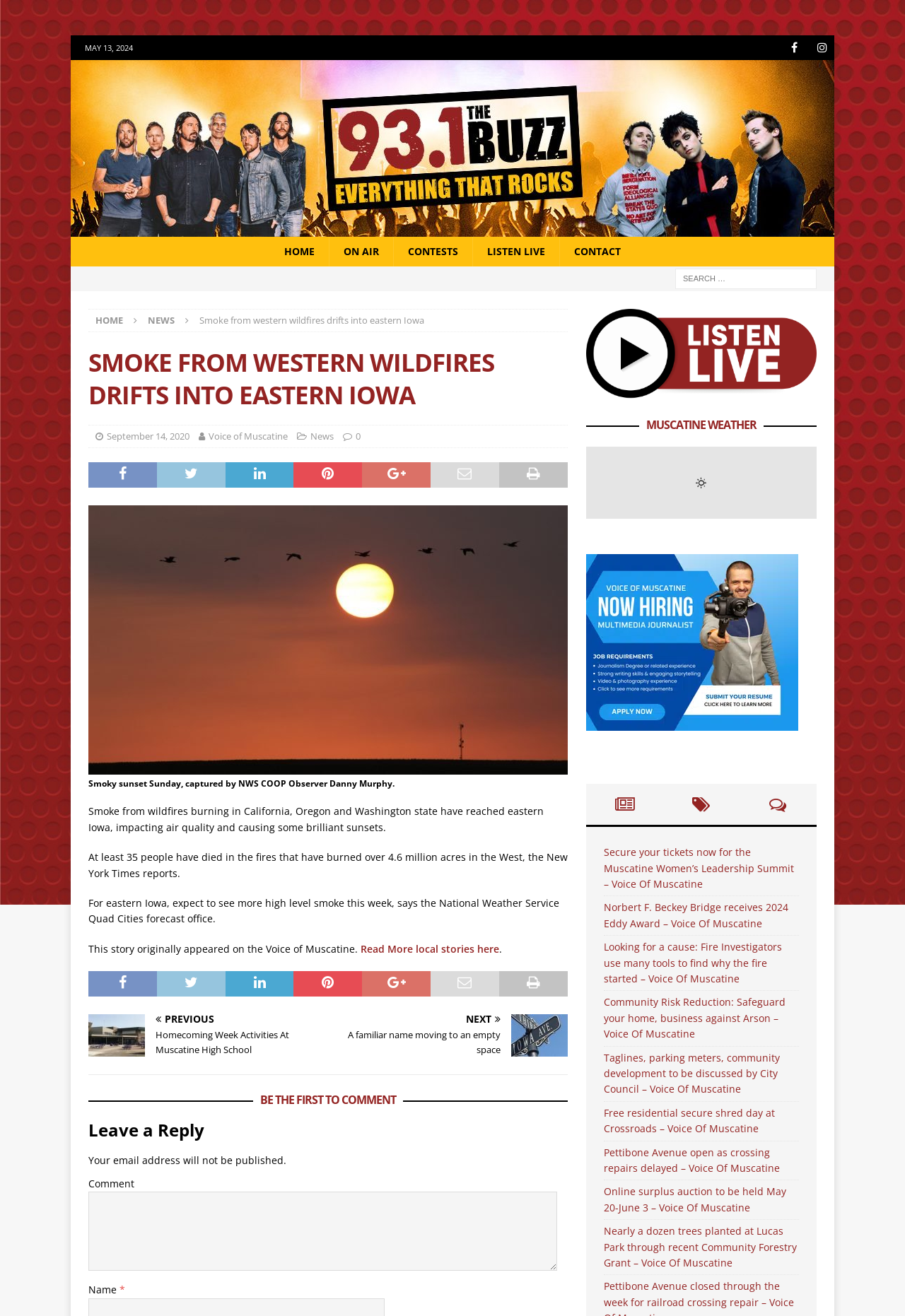Provide a brief response to the question using a single word or phrase: 
What is the date of the article?

September 14, 2020